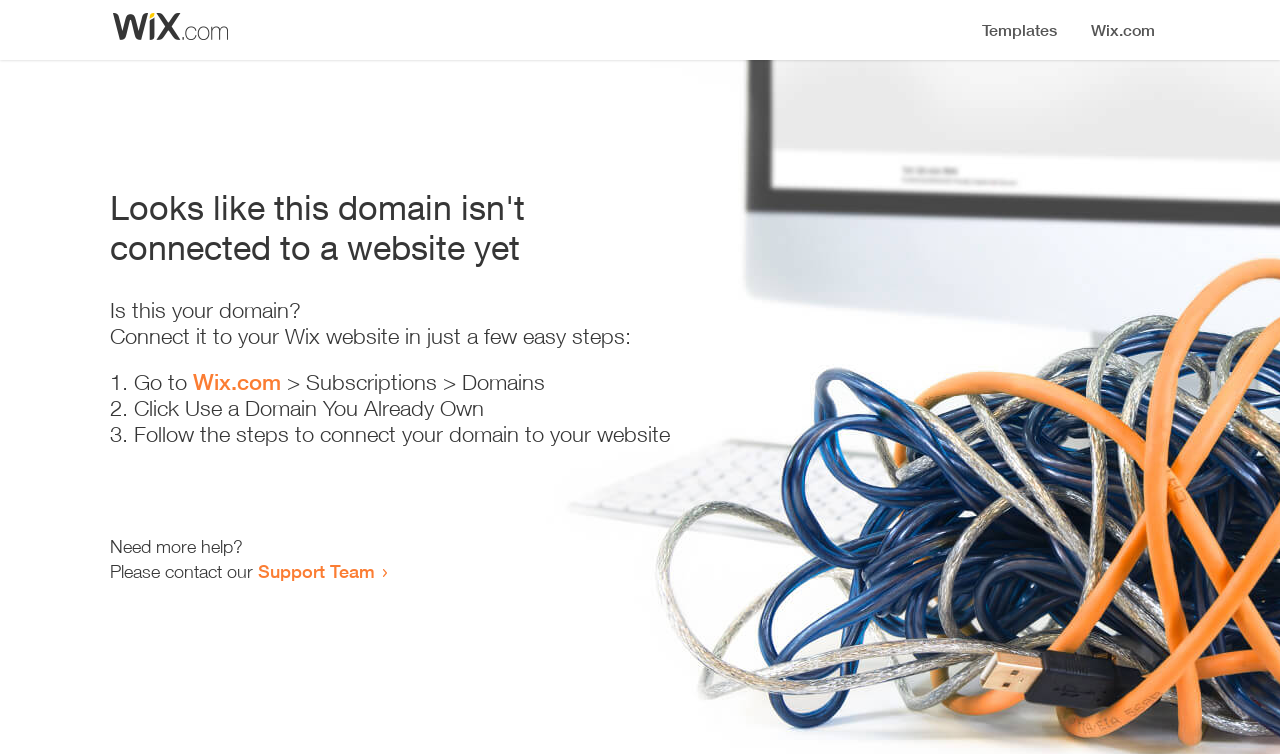Given the description Support Team, predict the bounding box coordinates of the UI element. Ensure the coordinates are in the format (top-left x, top-left y, bottom-right x, bottom-right y) and all values are between 0 and 1.

[0.202, 0.743, 0.293, 0.772]